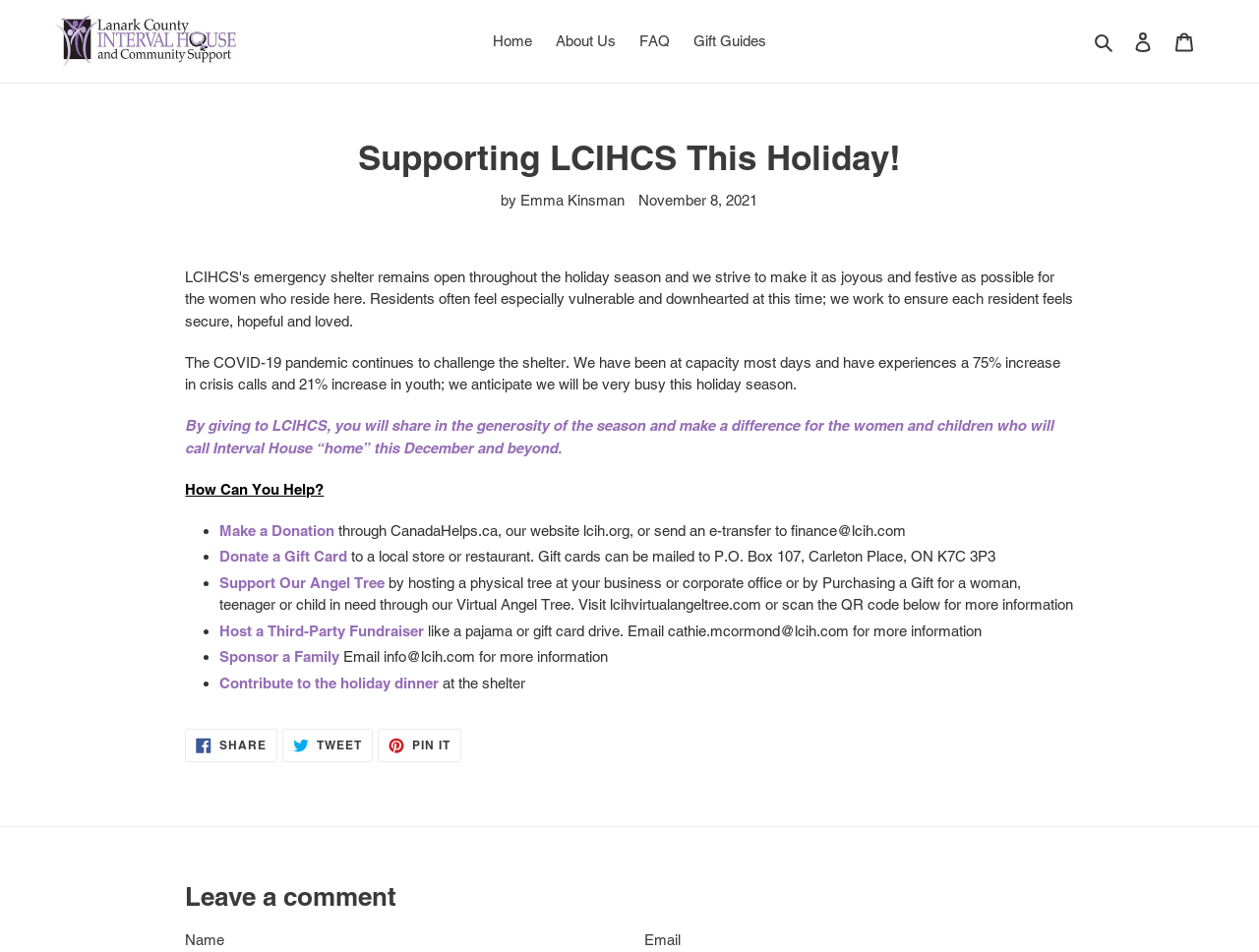Please identify the primary heading on the webpage and return its text.

Supporting LCIHCS This Holiday!